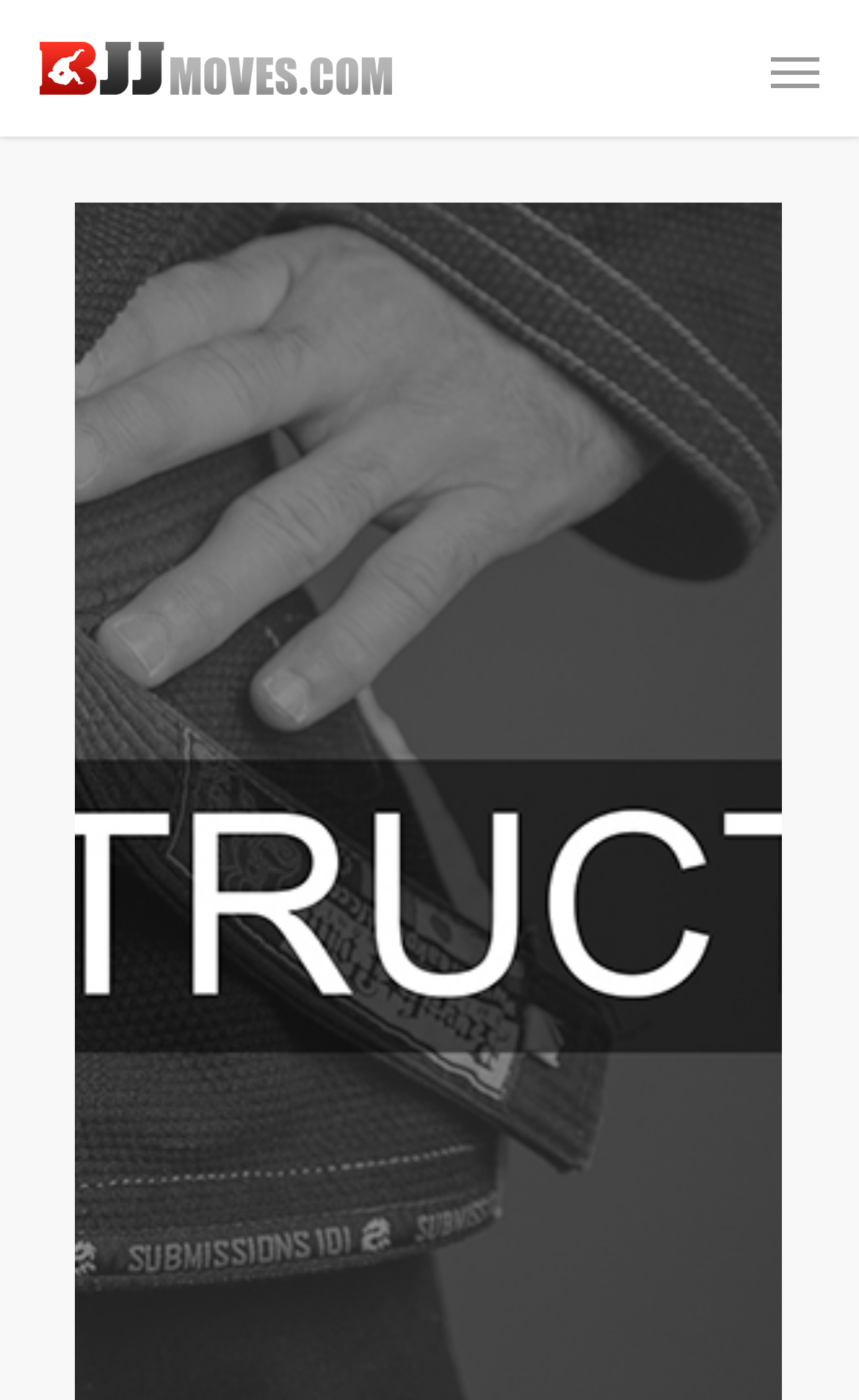Identify the text that serves as the heading for the webpage and generate it.

ARI KNAZAN – 4 Stripe Brown Belt